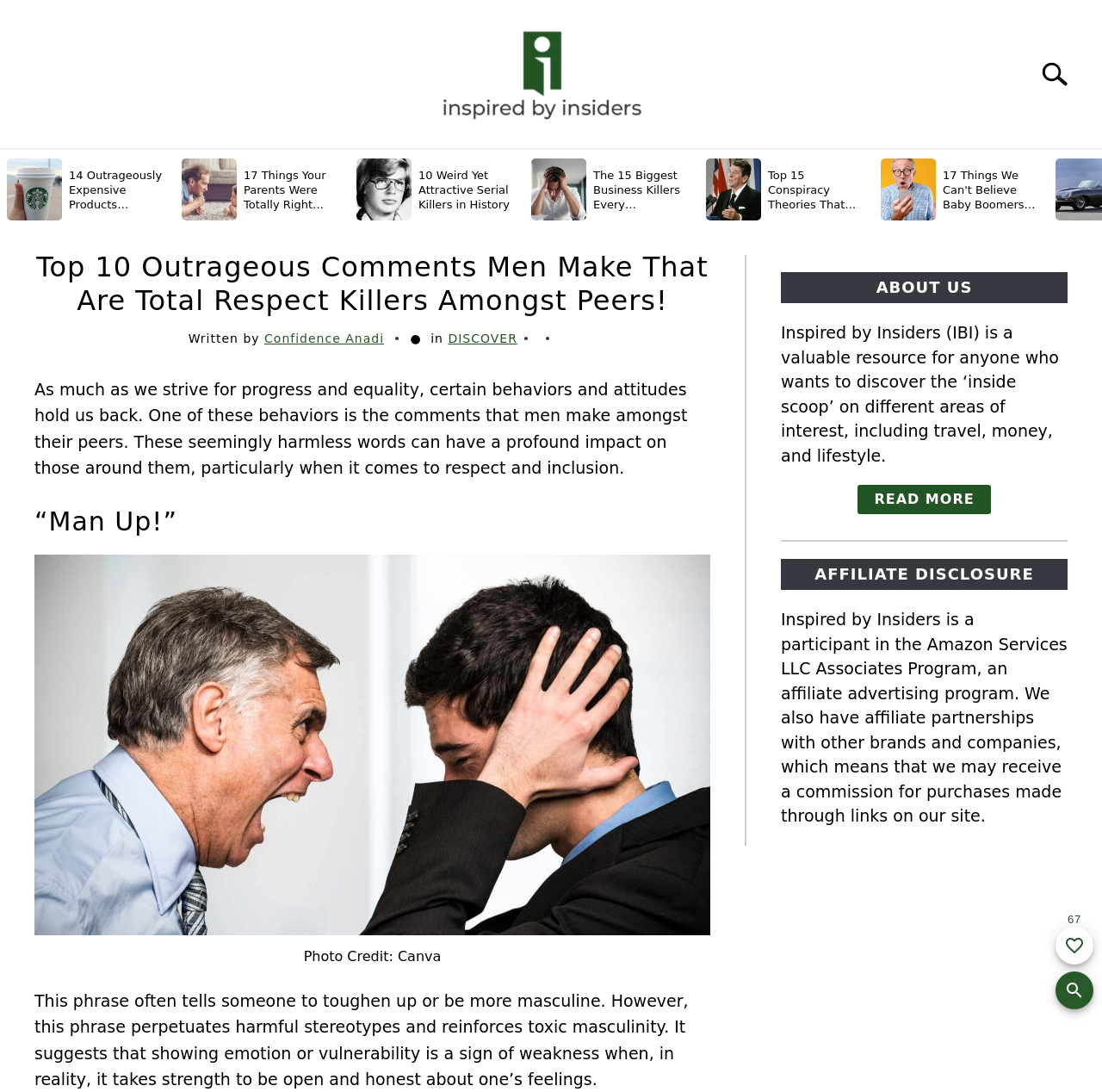Locate the bounding box coordinates of the element you need to click to accomplish the task described by this instruction: "Search for something".

[0.954, 0.084, 0.997, 0.118]